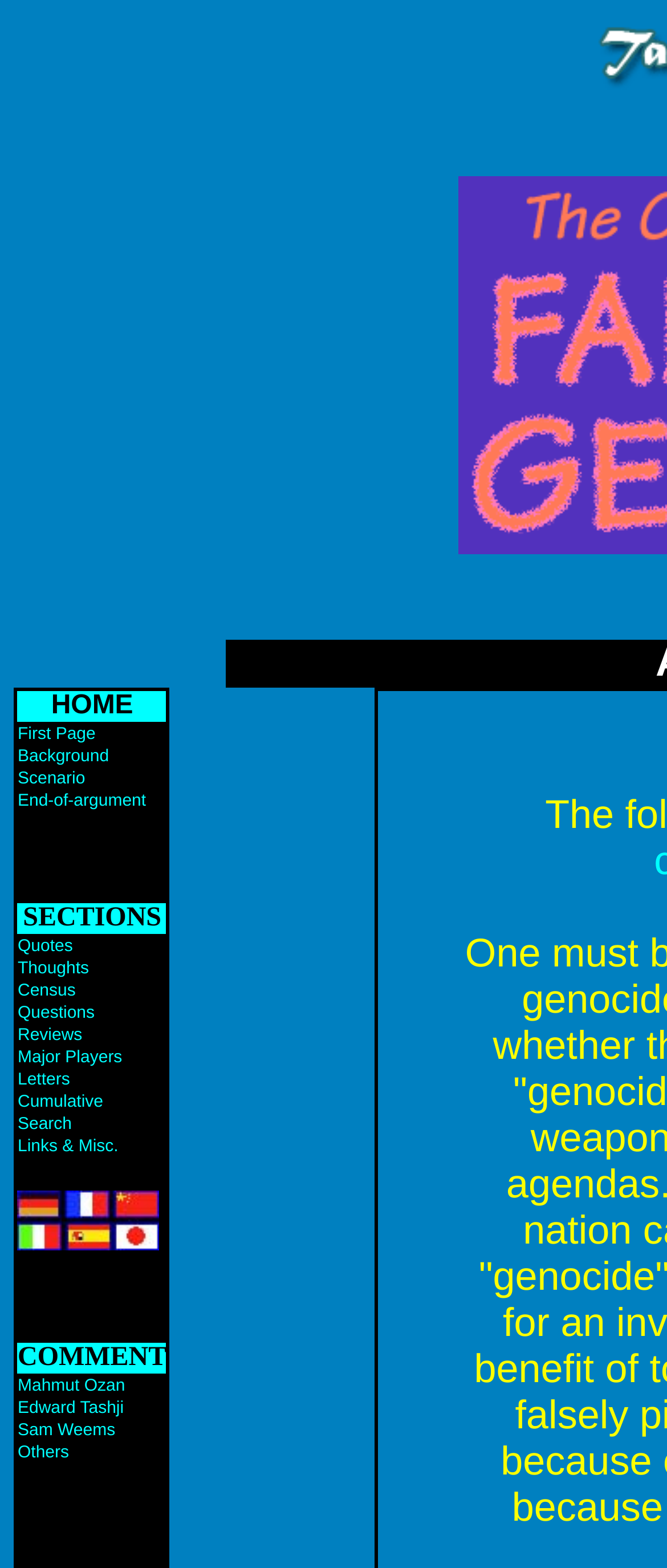Use a single word or phrase to answer the question: What is the last link in the second table?

Translate